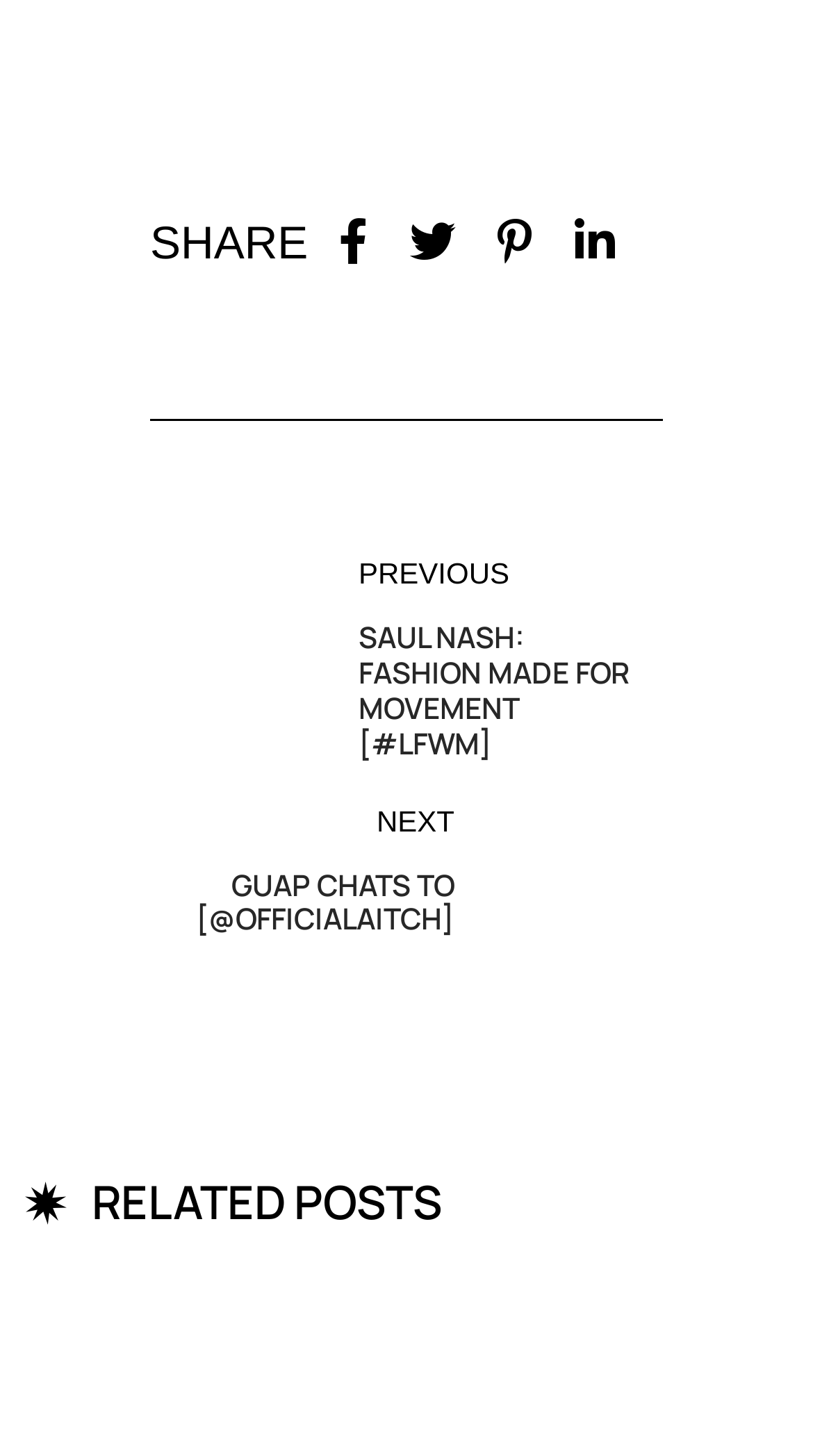Please provide a brief answer to the following inquiry using a single word or phrase:
What is the text of the second heading?

GUAP CHATS TO [@OFFICIALAITCH]